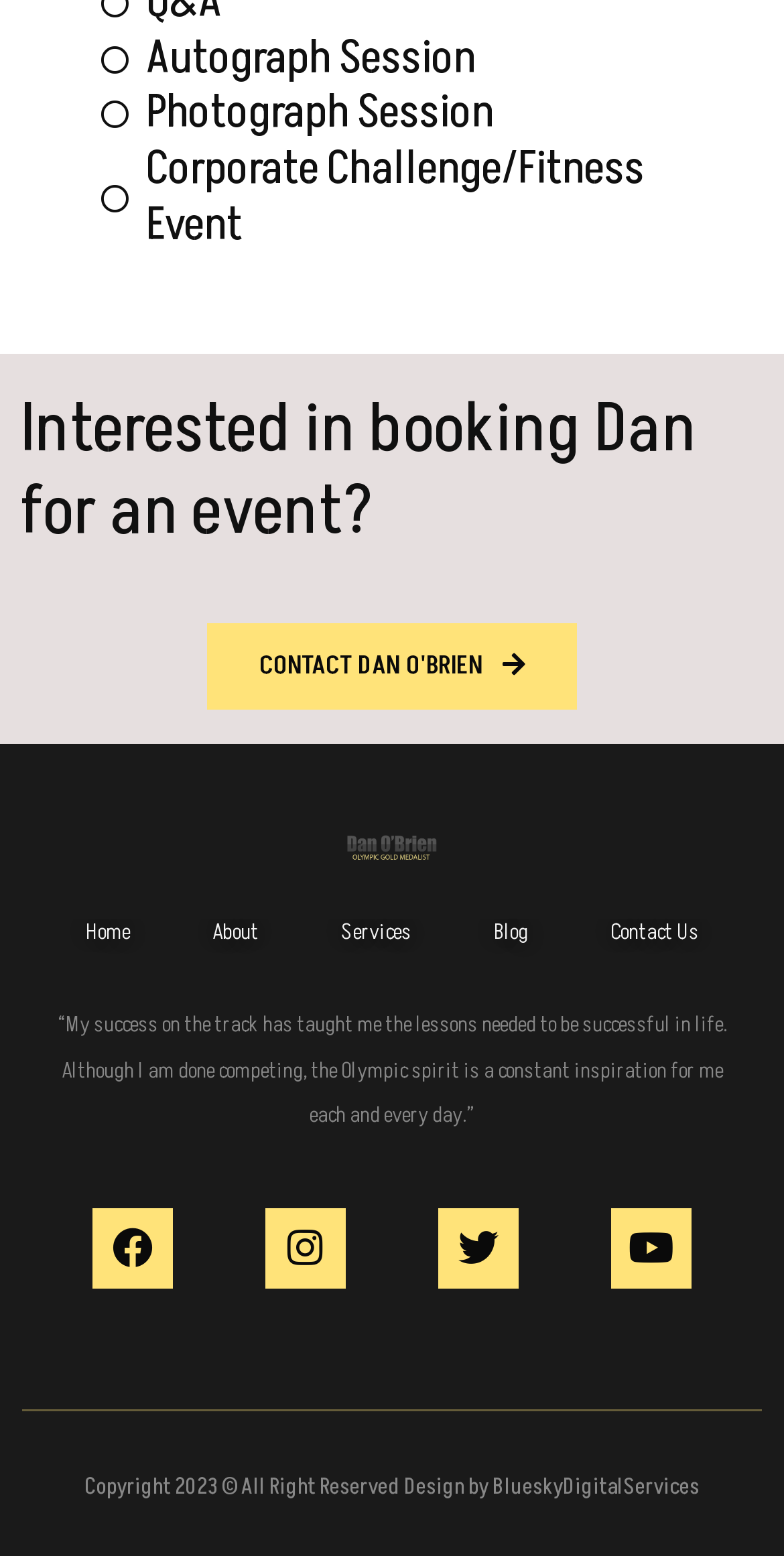Please specify the bounding box coordinates for the clickable region that will help you carry out the instruction: "Click the 'CONTACT DAN O'BRIEN' button".

[0.264, 0.401, 0.736, 0.456]